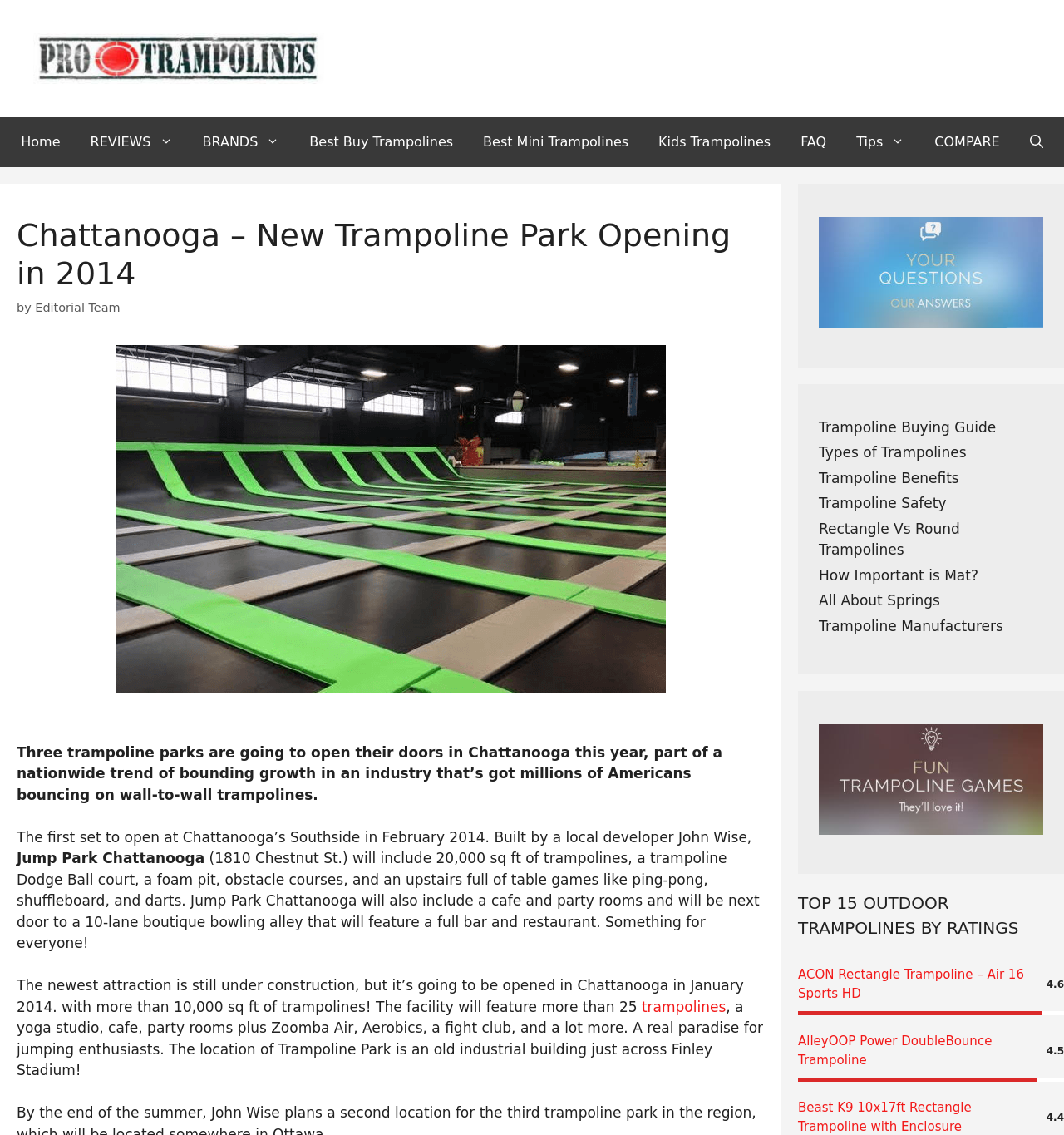Indicate the bounding box coordinates of the element that needs to be clicked to satisfy the following instruction: "Click on the 'Deep Learning' link". The coordinates should be four float numbers between 0 and 1, i.e., [left, top, right, bottom].

None